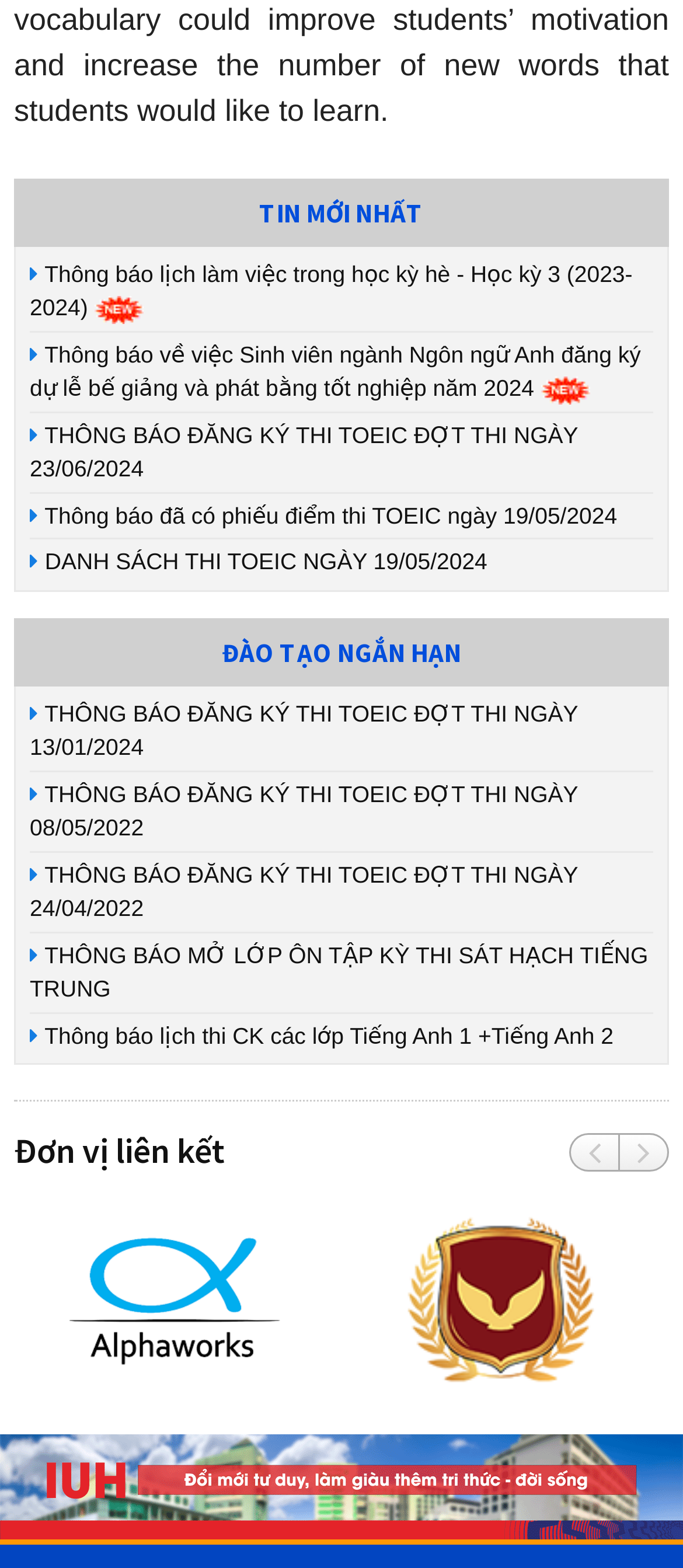Please answer the following question using a single word or phrase: 
How many links are there in the webpage?

11